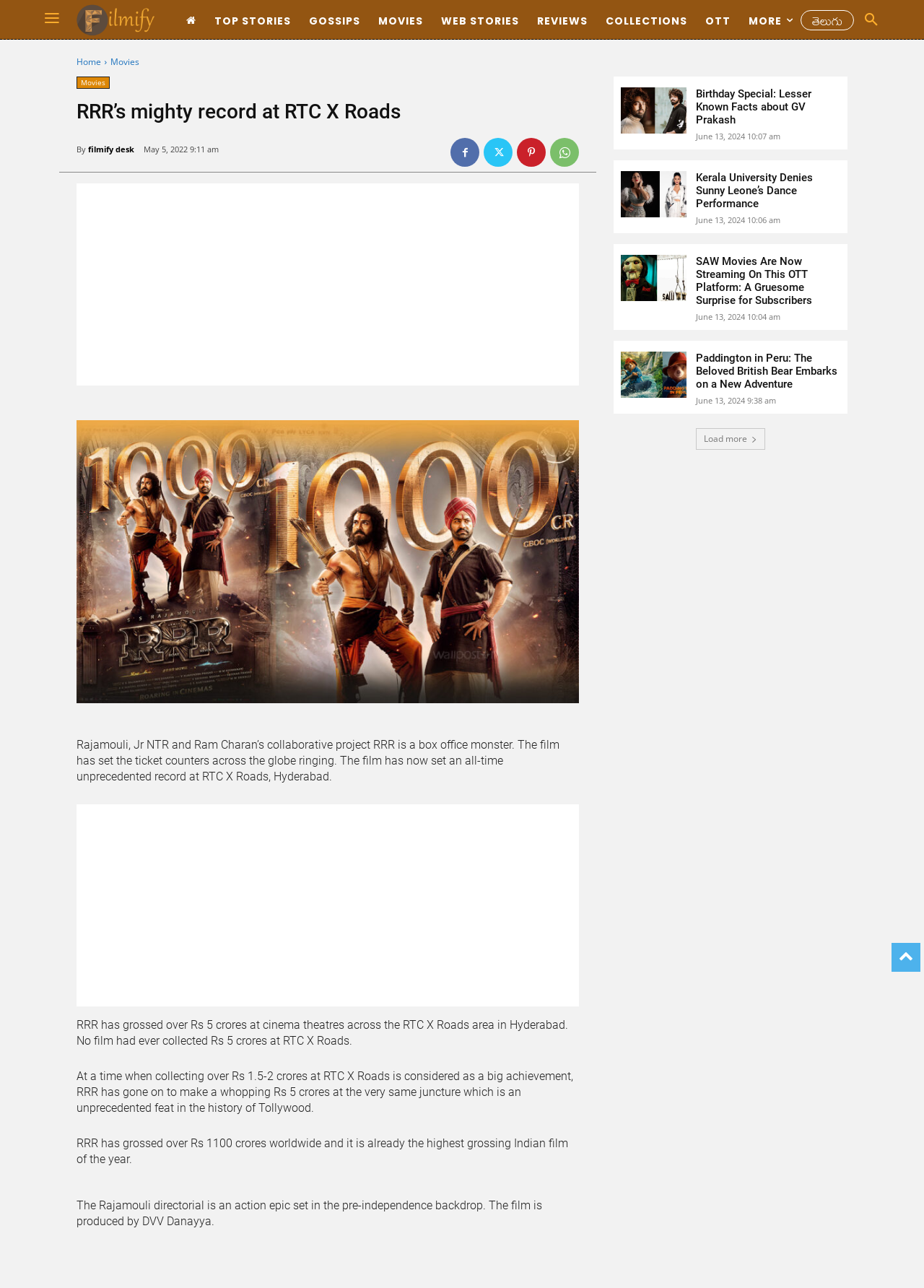Respond with a single word or phrase for the following question: 
What is the amount collected by RRR at cinema theatres across the RTC X Roads area?

Rs 5 crores